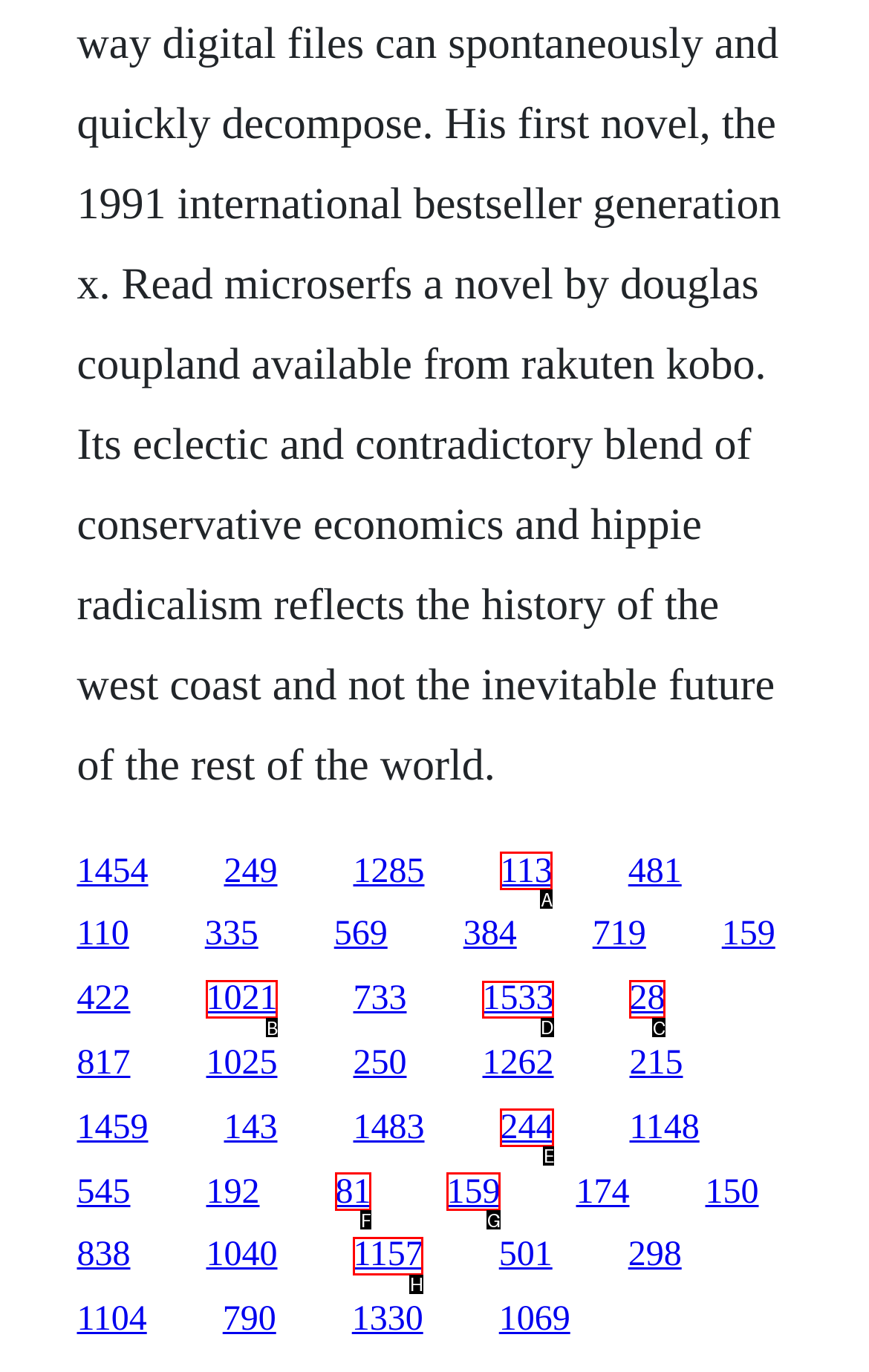Determine the letter of the UI element I should click on to complete the task: access the fifteenth link from the provided choices in the screenshot.

D